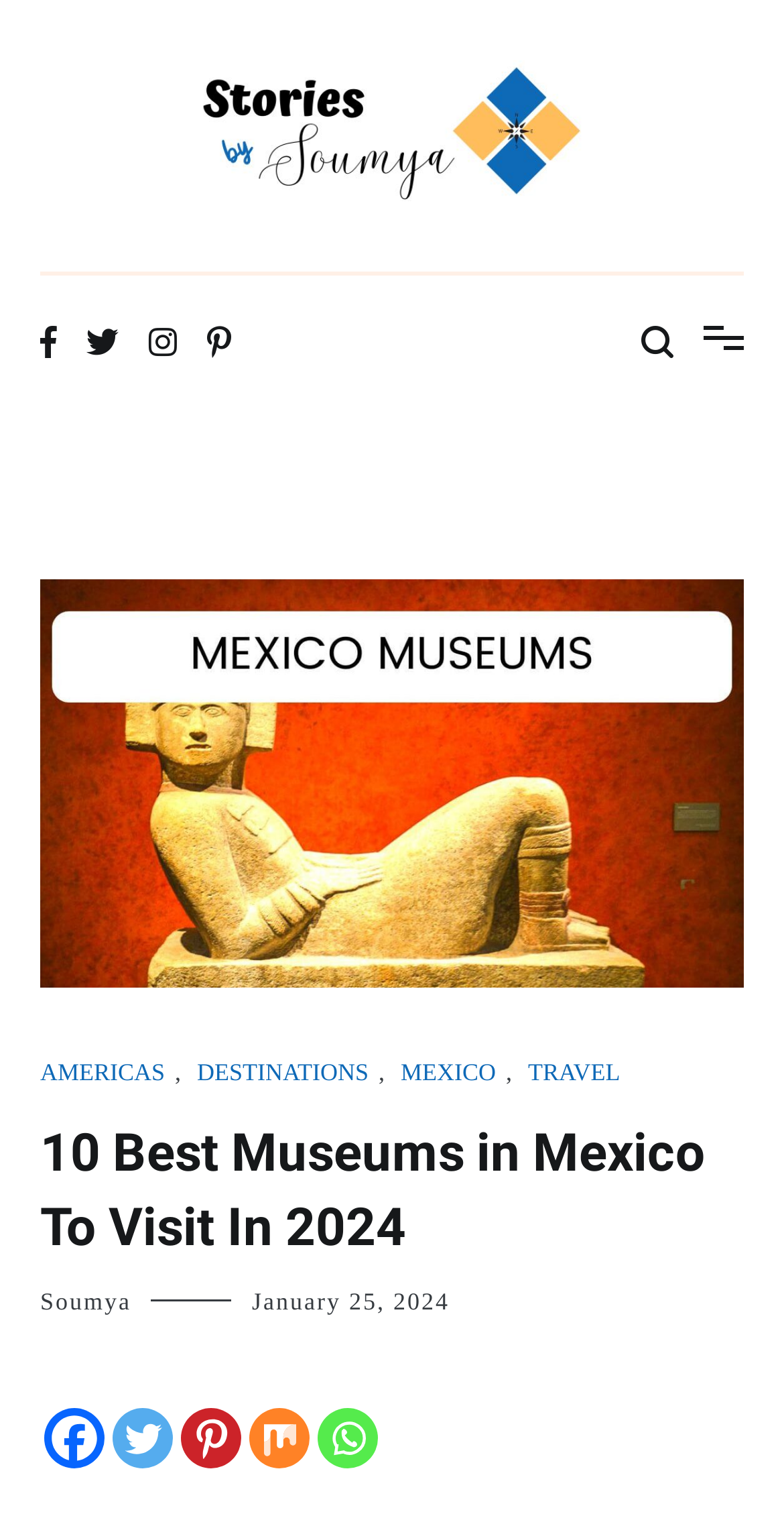Using the provided description: "January 25, 2024January 25, 2024", find the bounding box coordinates of the corresponding UI element. The output should be four float numbers between 0 and 1, in the format [left, top, right, bottom].

[0.321, 0.847, 0.574, 0.865]